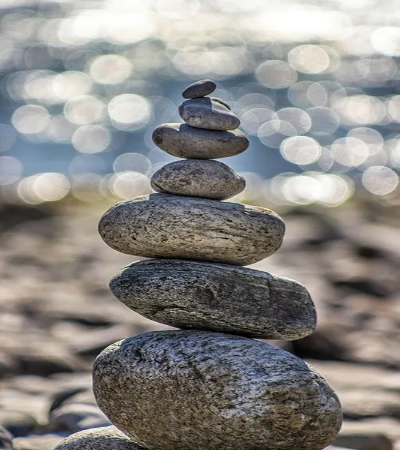Can you give a detailed response to the following question using the information from the image? What activities is the atmosphere suitable for?

The serene and peaceful atmosphere evoked by the image, with the stack of stones and the glistening water in the background, is suitable for activities that promote self-care and mindfulness, such as yoga or meditation.